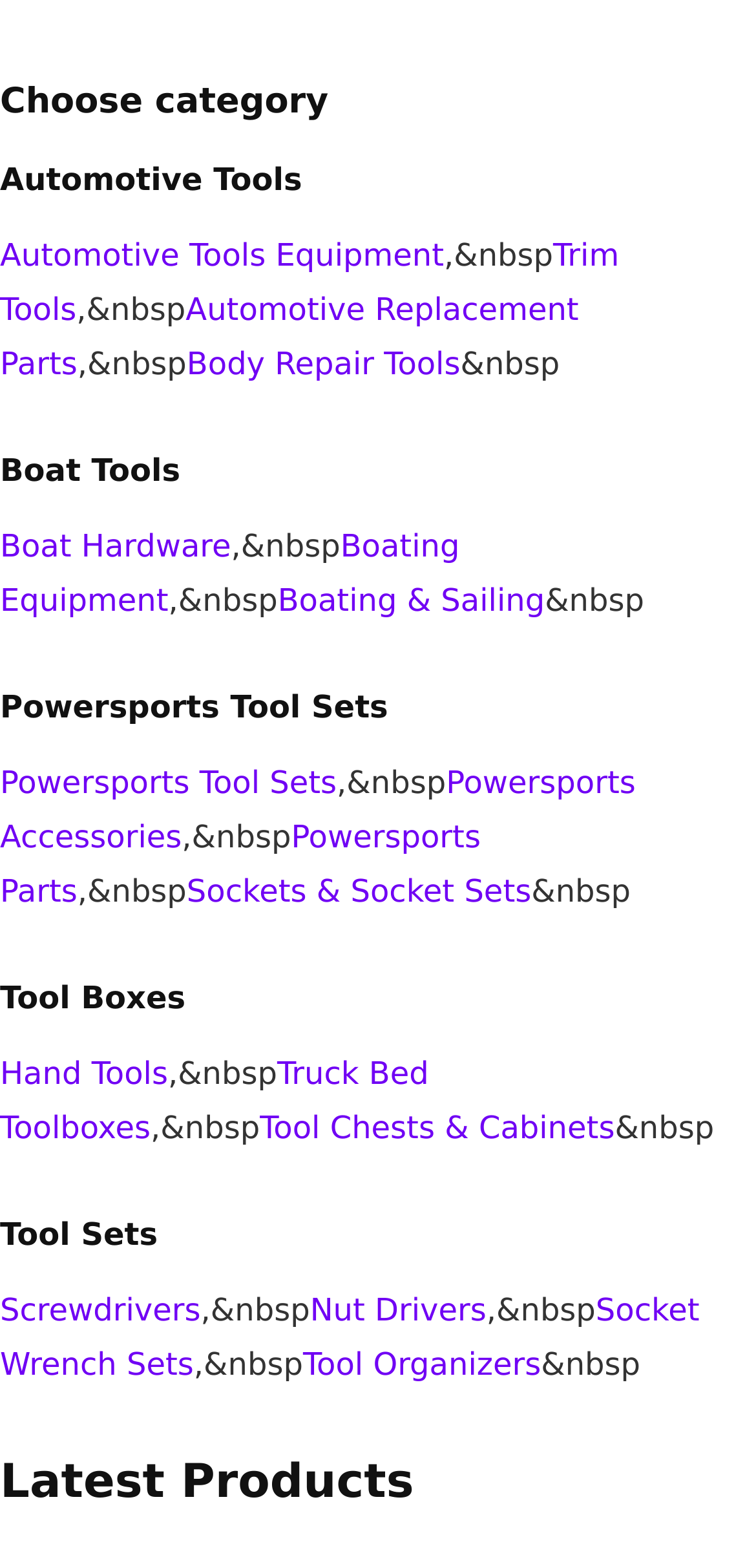Provide a brief response using a word or short phrase to this question:
What is the first category listed?

Automotive Tools